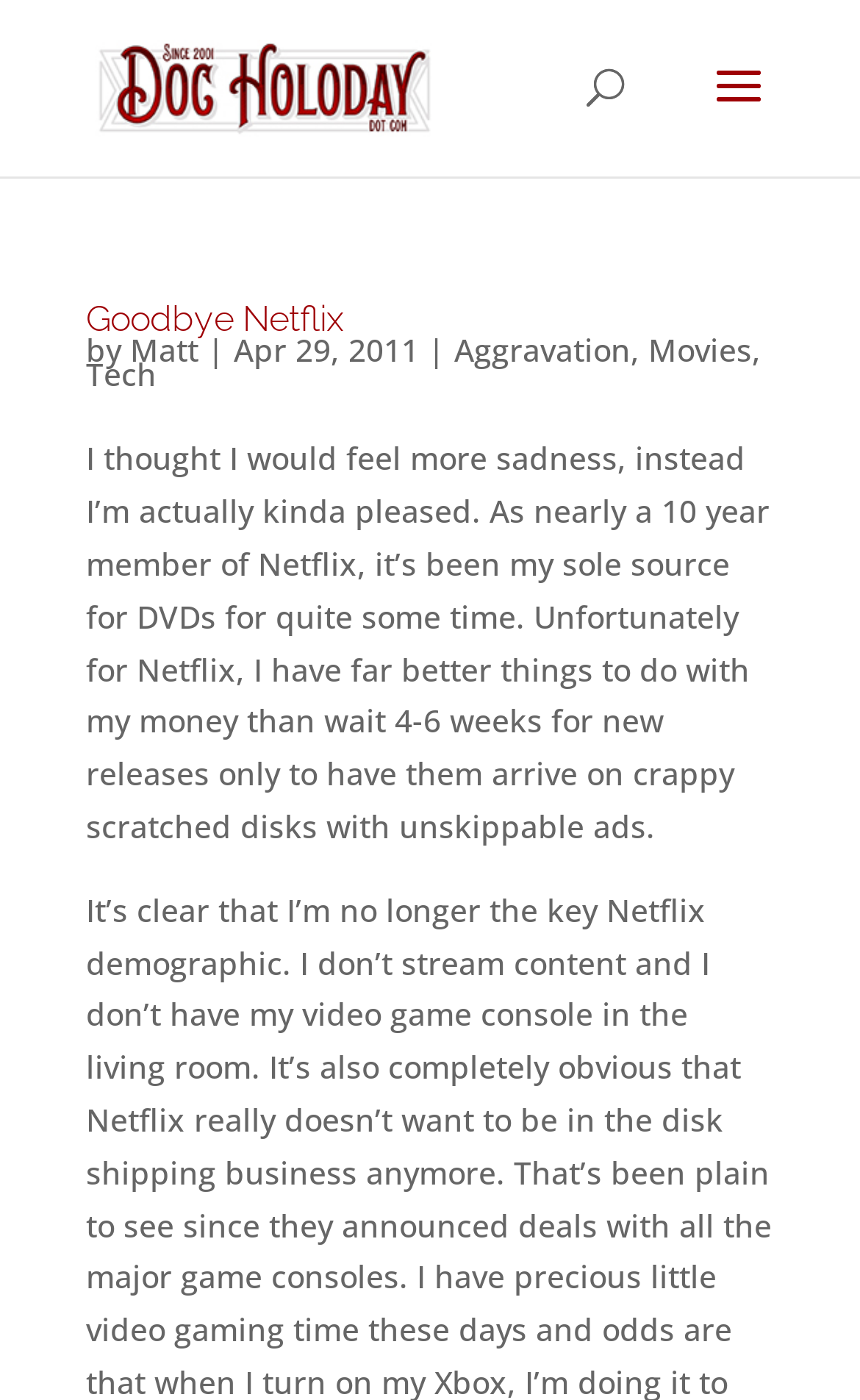Elaborate on the webpage's design and content in a detailed caption.

The webpage is an archive page from DocHoloday.com. At the top, there is a logo of DocHoloday.com, which is an image with a link to the website's homepage. Below the logo, there is a search bar that spans across most of the page.

The main content of the page is a list of archived articles. The first article is titled "Goodbye Netflix" and has a link to the full article. The title is followed by the author's name, "Matt", and the date of publication, "Apr 29, 2011". There are also links to categories "Aggravation", "Movies", and "Tech" related to the article.

Below the title and metadata, there is a short excerpt from the article, which discusses the author's experience with Netflix and their decision to cancel their subscription. The excerpt is a block of text that takes up most of the page's width.

There are no other images on the page besides the logo. The layout is simple, with a focus on the archived article and its metadata.